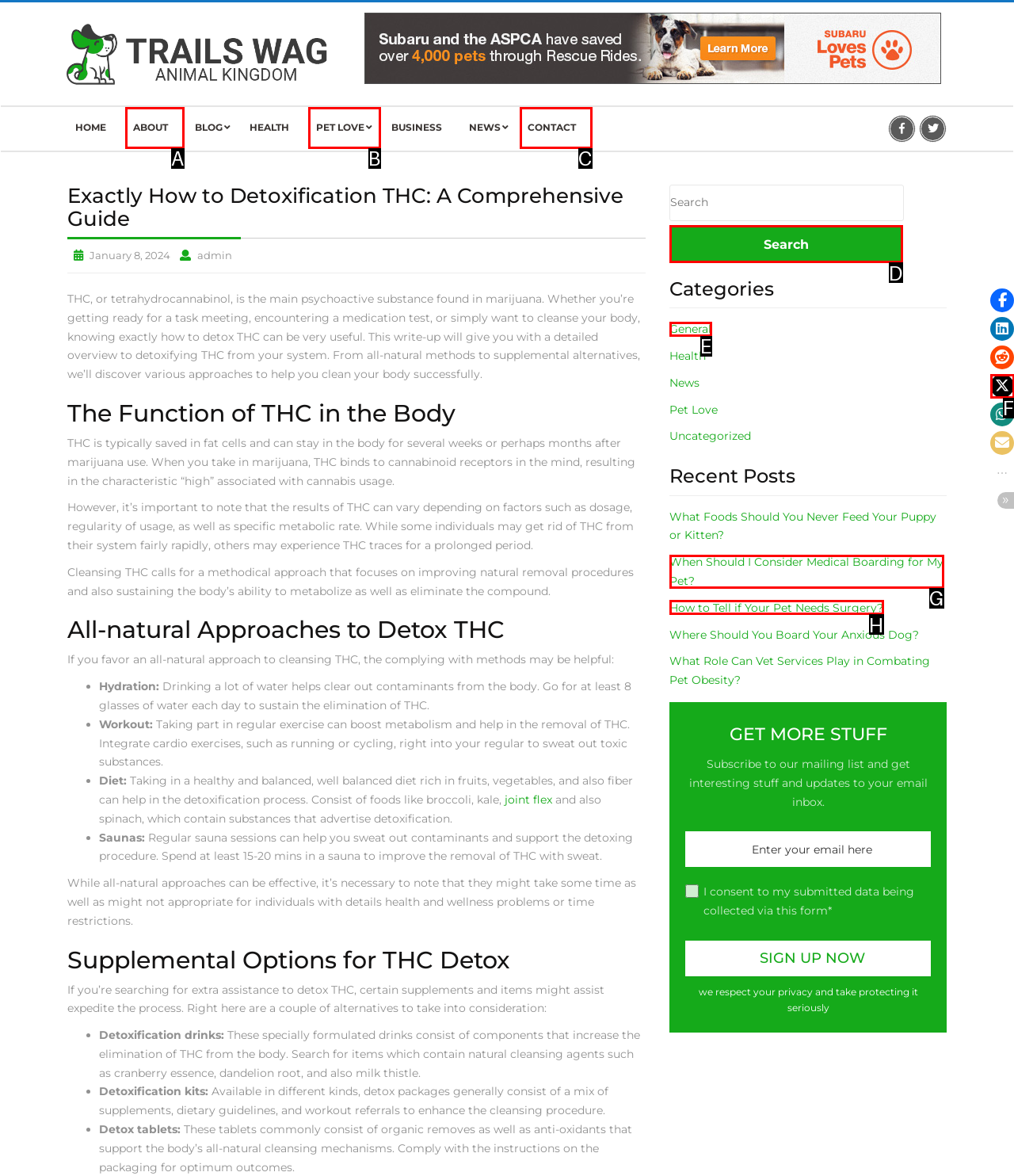Which HTML element matches the description: Contact?
Reply with the letter of the correct choice.

C